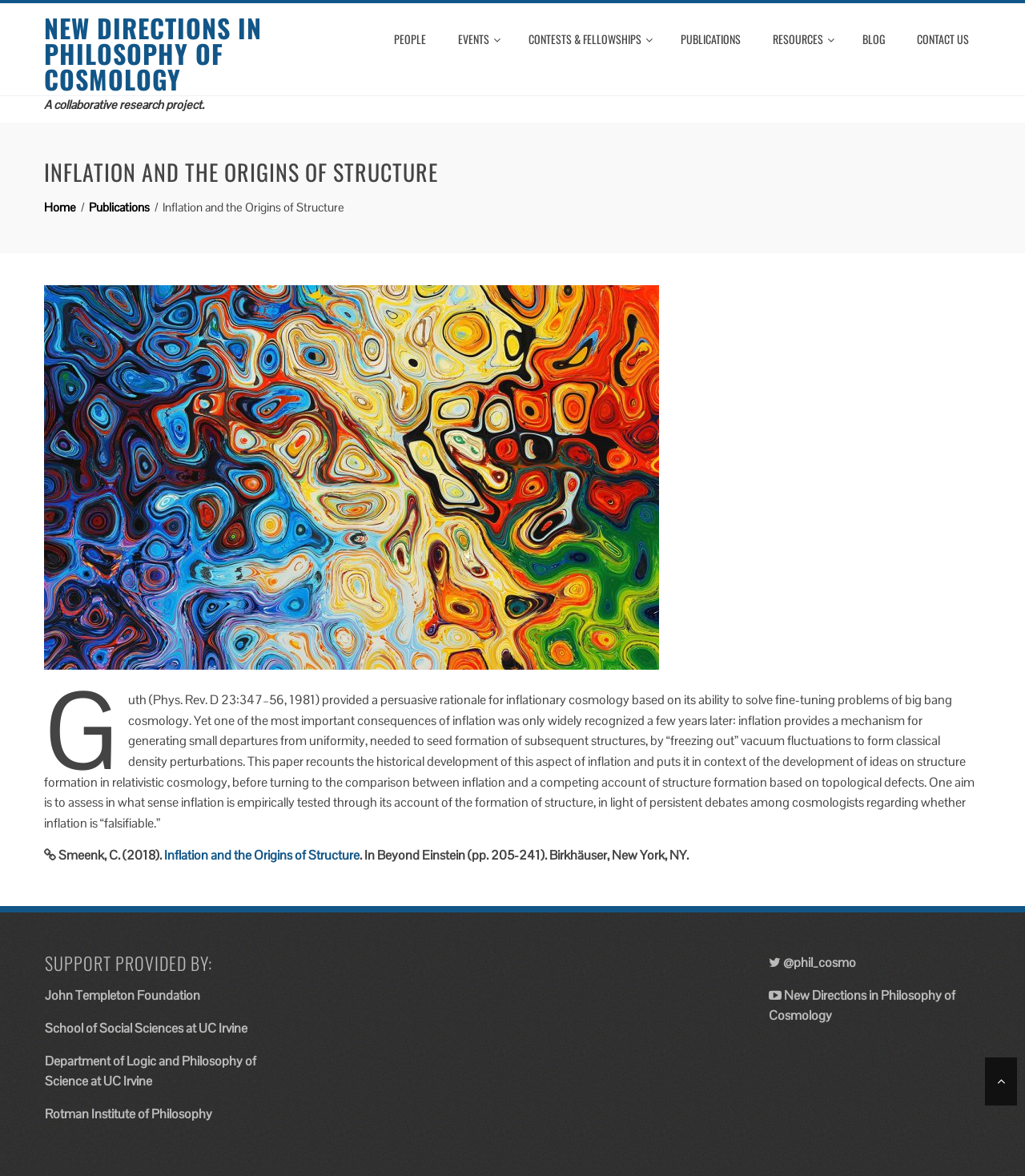Given the description "John Templeton Foundation", provide the bounding box coordinates of the corresponding UI element.

[0.044, 0.839, 0.195, 0.854]